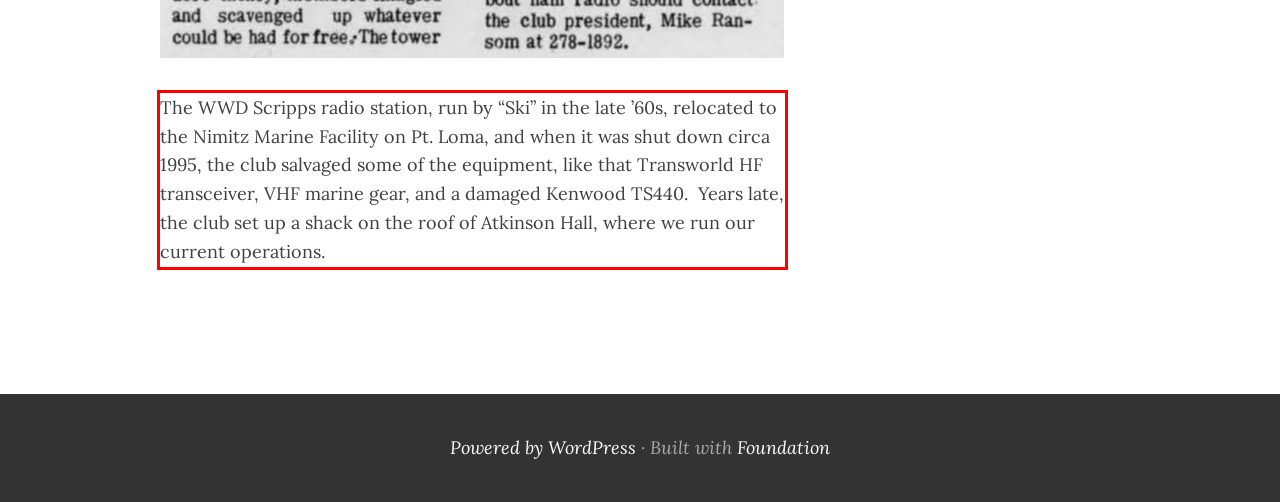Identify the text within the red bounding box on the webpage screenshot and generate the extracted text content.

The WWD Scripps radio station, run by “Ski” in the late ’60s, relocated to the Nimitz Marine Facility on Pt. Loma, and when it was shut down circa 1995, the club salvaged some of the equipment, like that Transworld HF transceiver, VHF marine gear, and a damaged Kenwood TS440. Years late, the club set up a shack on the roof of Atkinson Hall, where we run our current operations.